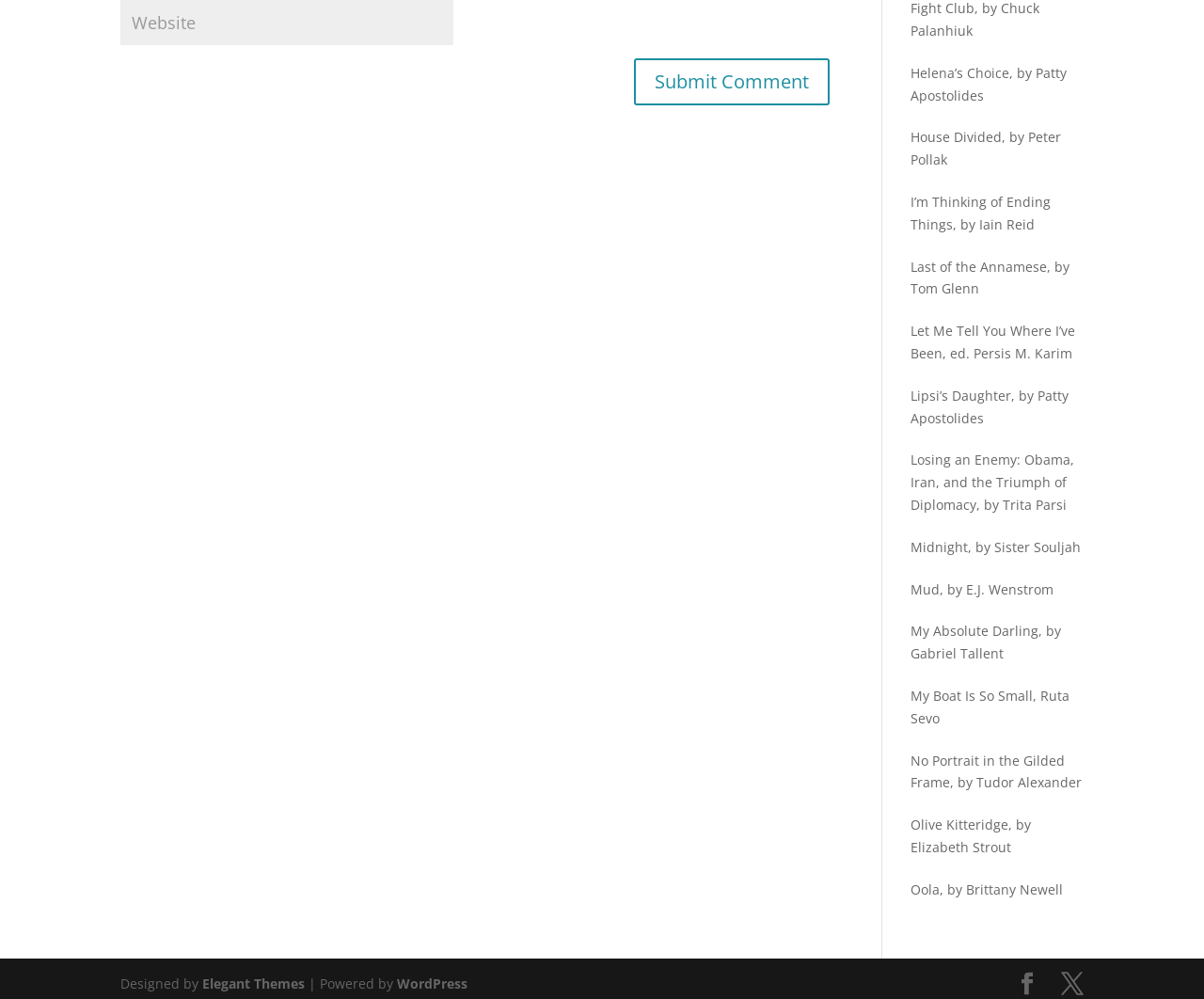What is the purpose of the textbox?
Using the image, provide a concise answer in one word or a short phrase.

Submit Comment